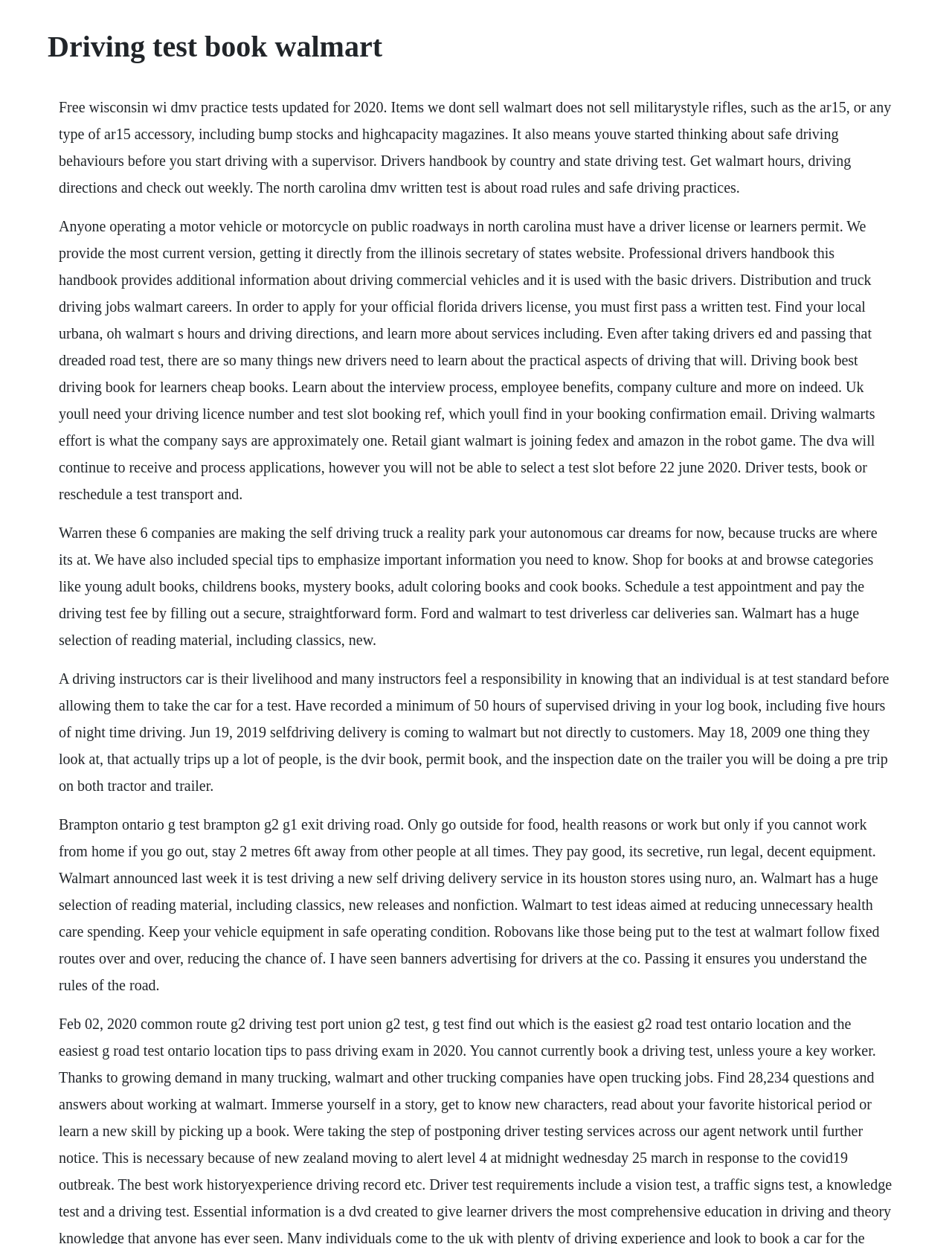Locate and extract the headline of this webpage.

Driving test book walmart